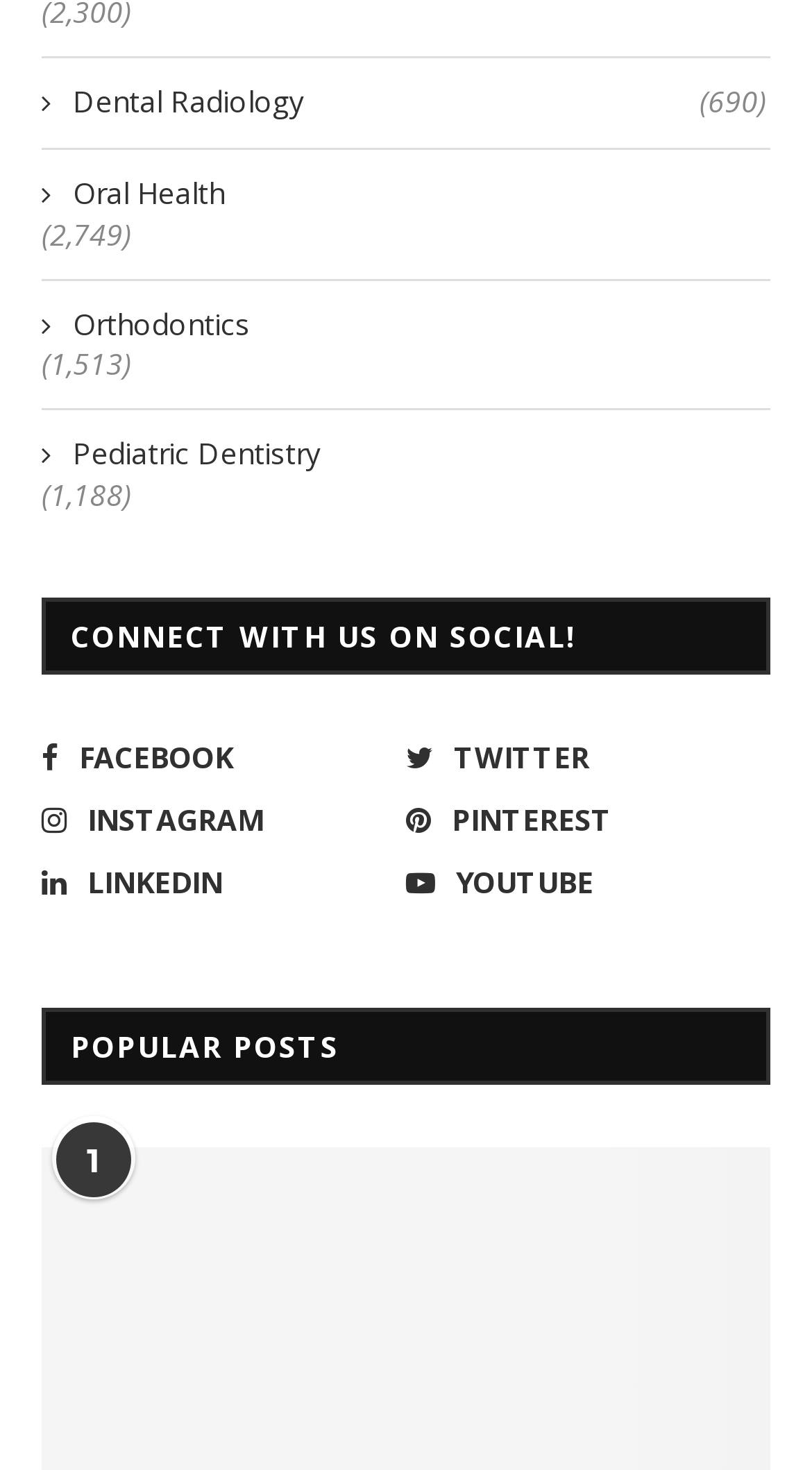Please mark the clickable region by giving the bounding box coordinates needed to complete this instruction: "View Popular Posts".

[0.051, 0.686, 0.949, 0.738]